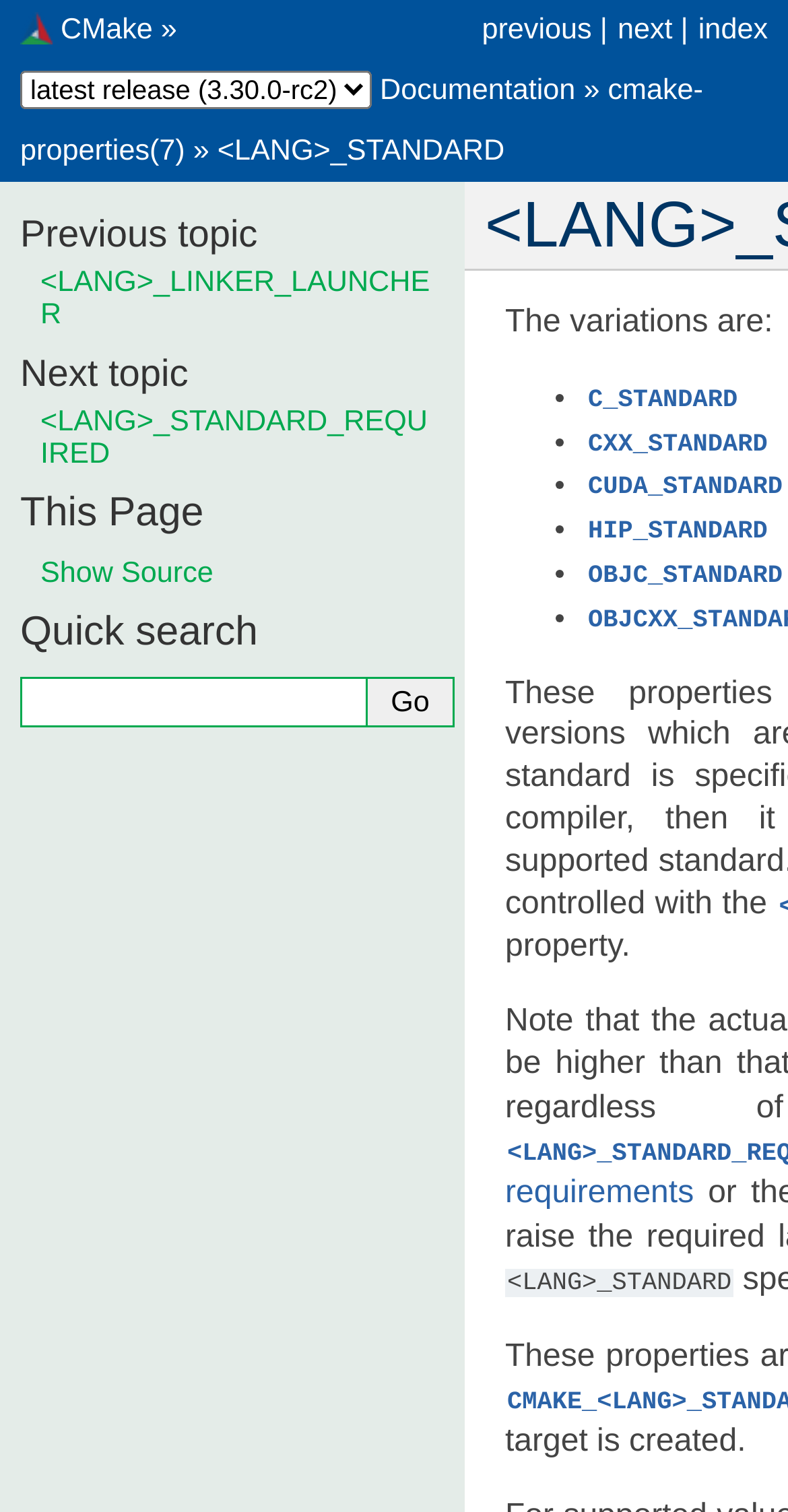What is the previous topic?
Answer the question with detailed information derived from the image.

The previous topic is LANG_LINKER_LAUNCHER, which is indicated by the link '<LANG>_LINKER_LAUNCHER' with a bounding box coordinate of [0.051, 0.176, 0.546, 0.219] and is labeled as 'Previous topic'.